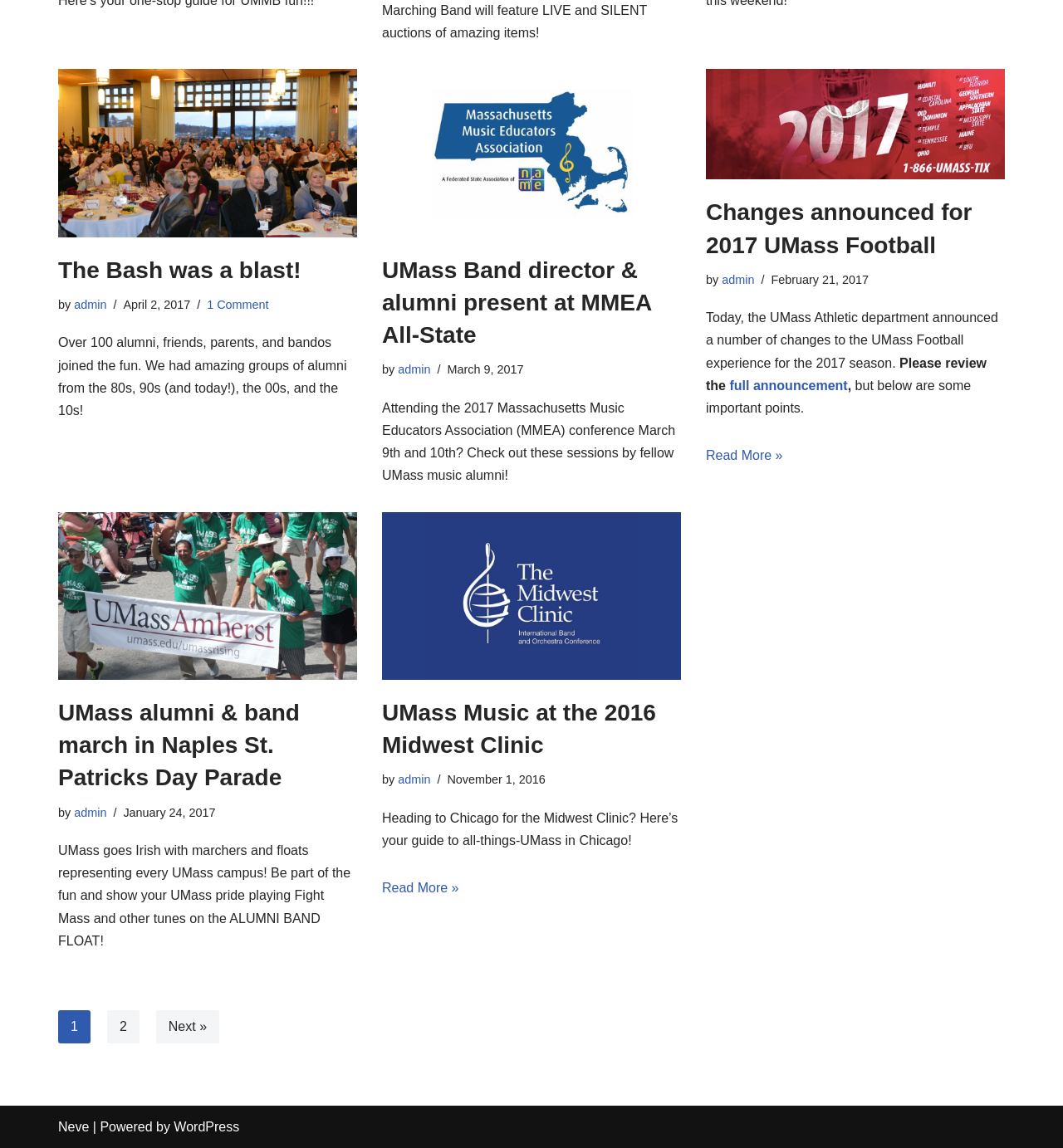From the element description: "admin", extract the bounding box coordinates of the UI element. The coordinates should be expressed as four float numbers between 0 and 1, in the order [left, top, right, bottom].

[0.374, 0.673, 0.405, 0.685]